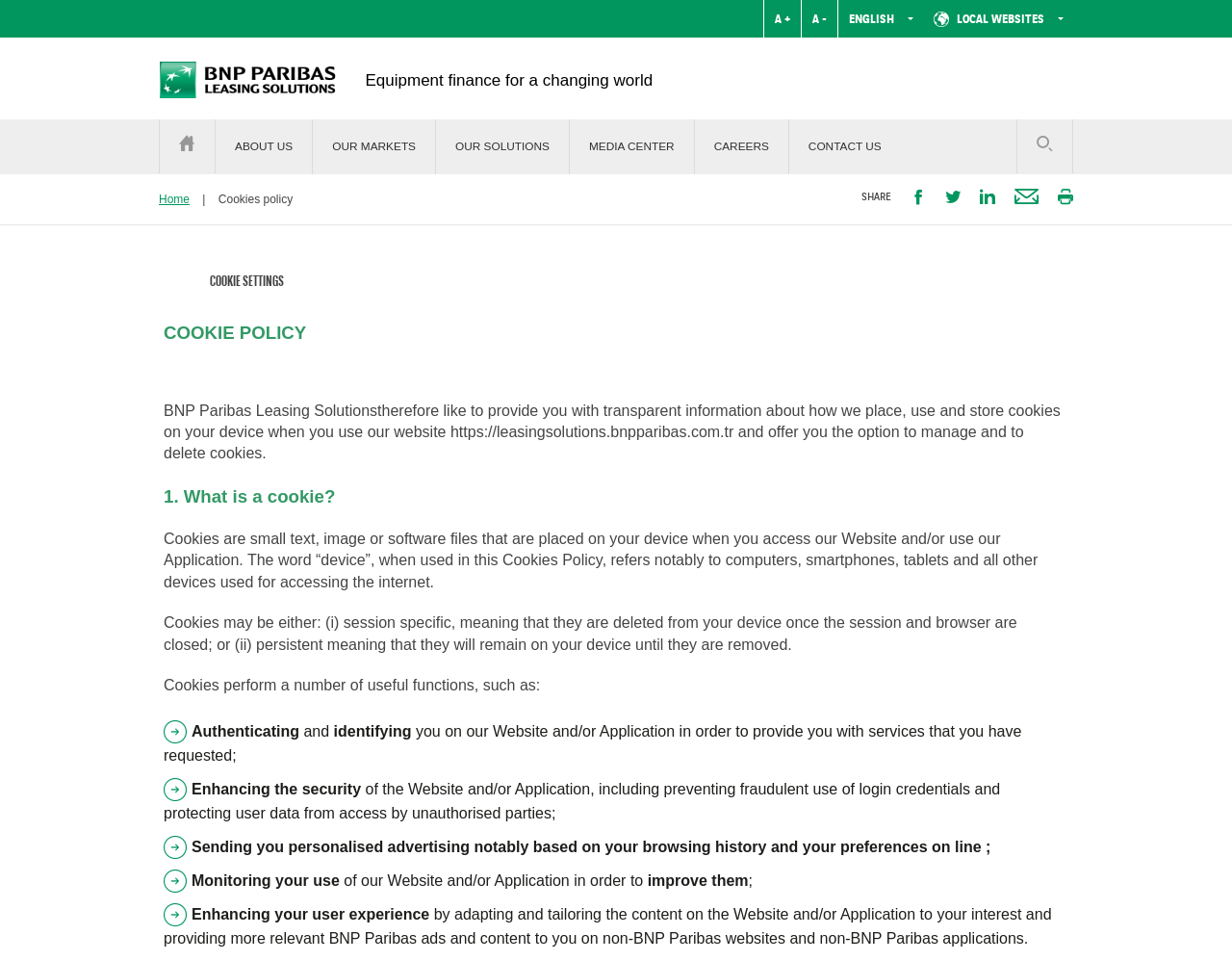Illustrate the webpage thoroughly, mentioning all important details.

This webpage is about the Cookies Policy of BNP Paribas Leasing Solutions in Turkey. At the top, there are several links, including "A +", "A -", "ENGLISH", and "LOCAL WEBSITES", which are aligned horizontally. Below these links, there is a navigation menu with links to "Cookies policy", "ABOUT US", "OUR MARKETS", "OUR SOLUTIONS", "MEDIA CENTER", "CAREERS", and "CONTACT US". 

On the left side, there is a vertical menu with links to "Home" and a separator line. The main content of the webpage starts with a heading "COOKIE POLICY" and a button "COOKIE SETTINGS" below it. The text explains what cookies are, how they are used, and what types of cookies exist. 

The webpage is divided into sections, each explaining a specific aspect of cookies, such as what they are, how they function, and what purposes they serve. The sections are separated by blank lines, and each section has a heading and a descriptive paragraph. The text is dense and informative, providing detailed information about cookies and their use on the BNP Paribas Leasing Solutions website.